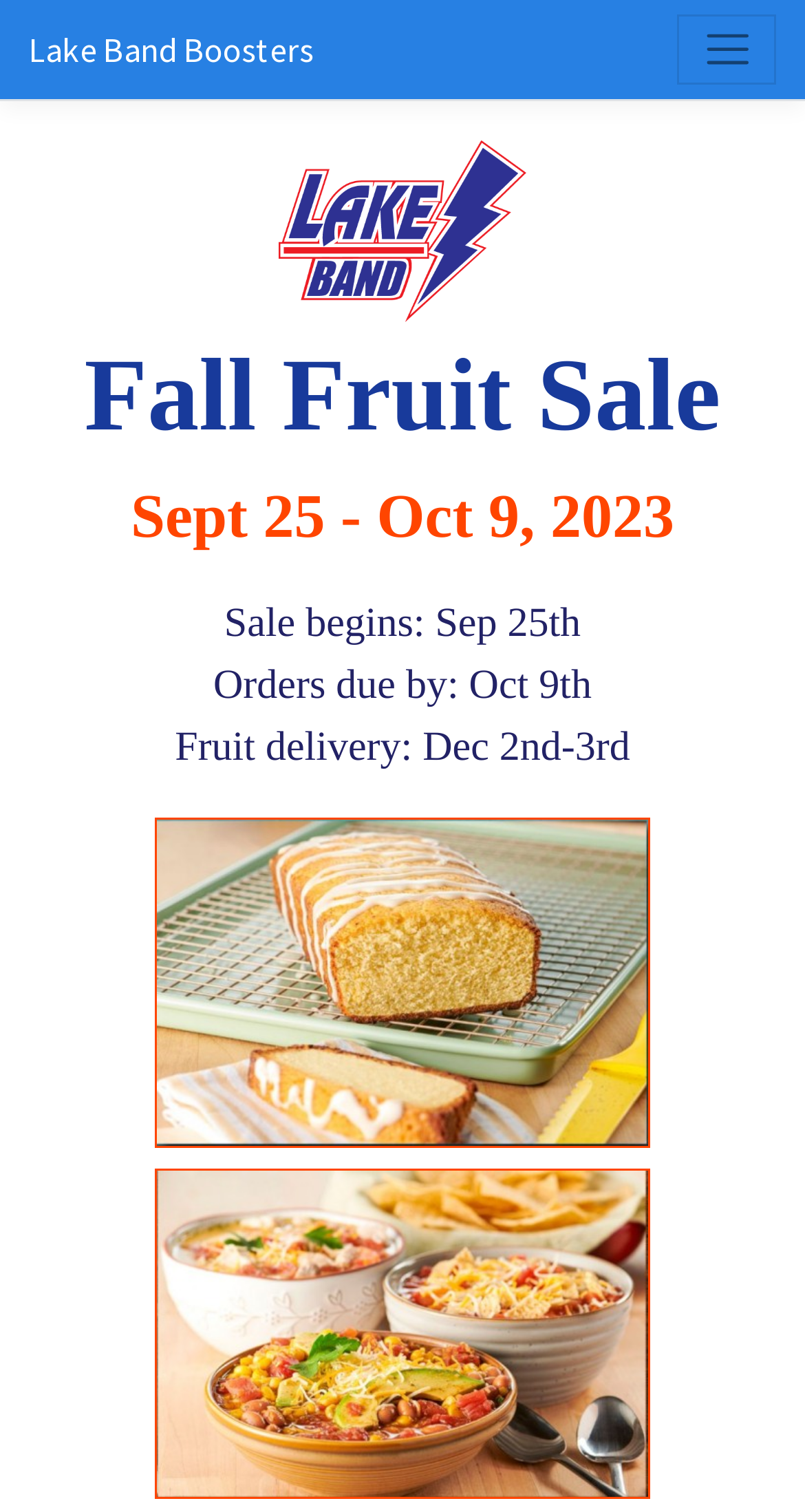Please answer the following question as detailed as possible based on the image: 
When are the orders due?

I found the answer by examining the static text elements on the webpage. The text 'Orders due by: Oct 9th' explicitly states the deadline for submitting orders.